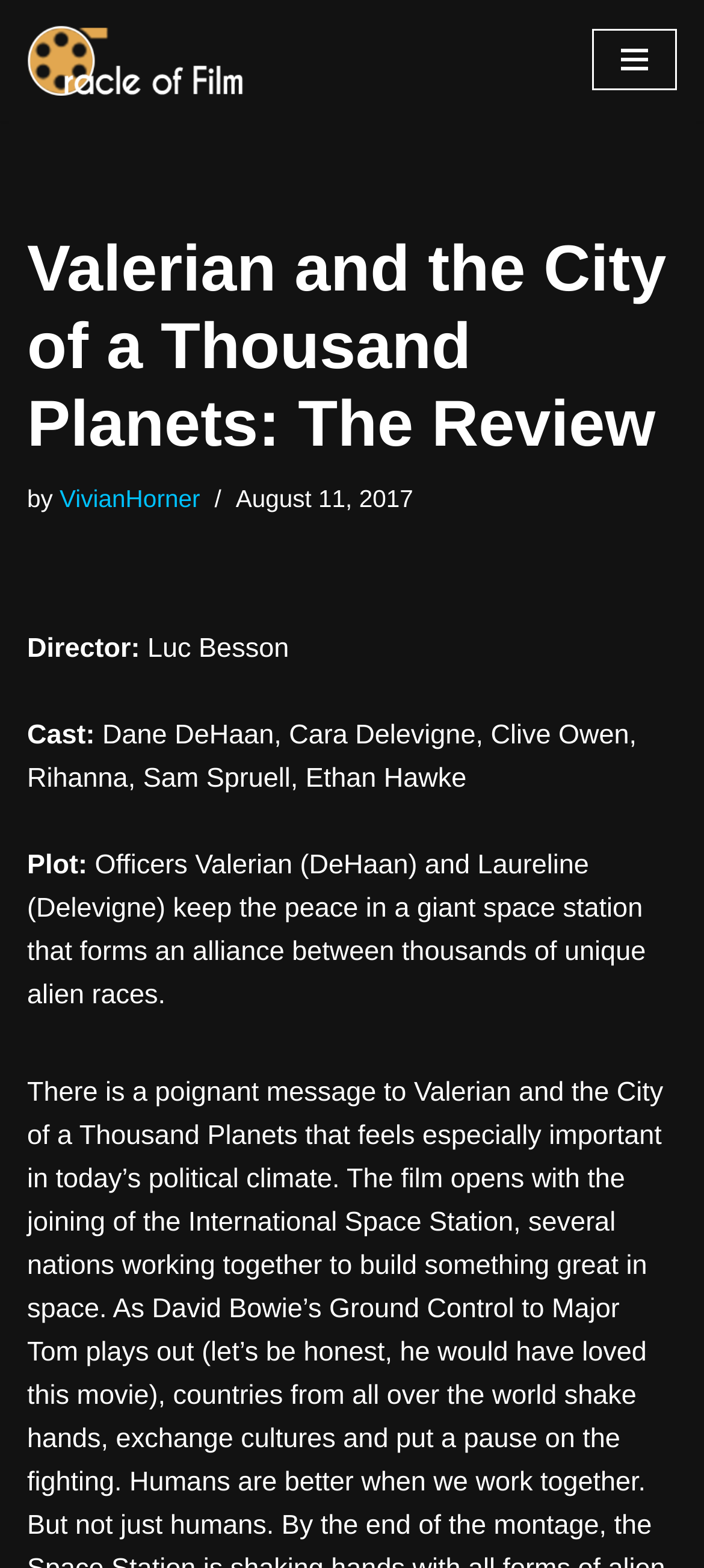Provide your answer in a single word or phrase: 
Who are the main characters in the movie?

Valerian and Laureline